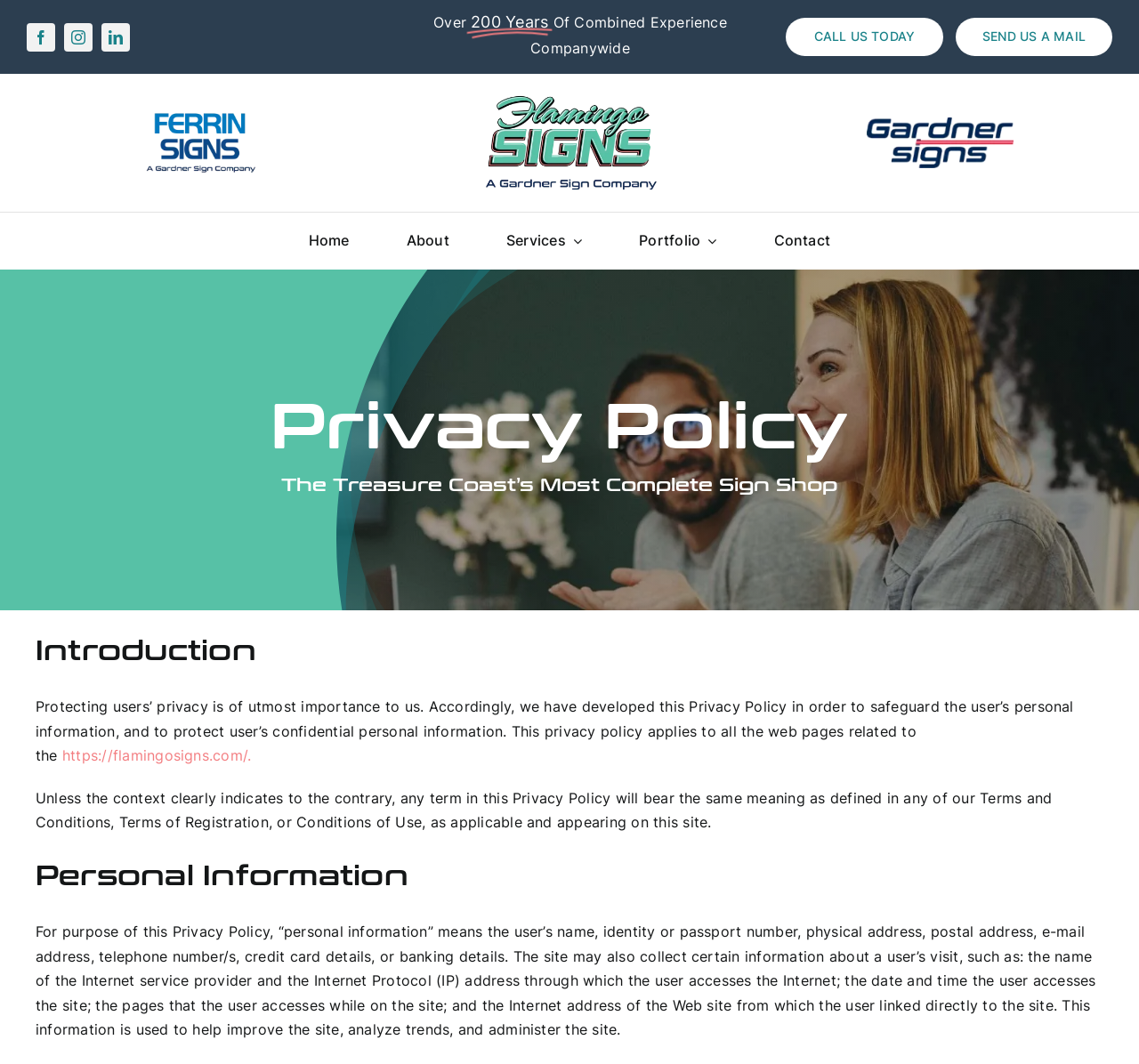Pinpoint the bounding box coordinates of the element to be clicked to execute the instruction: "Click the Home link in the main menu".

[0.271, 0.2, 0.307, 0.253]